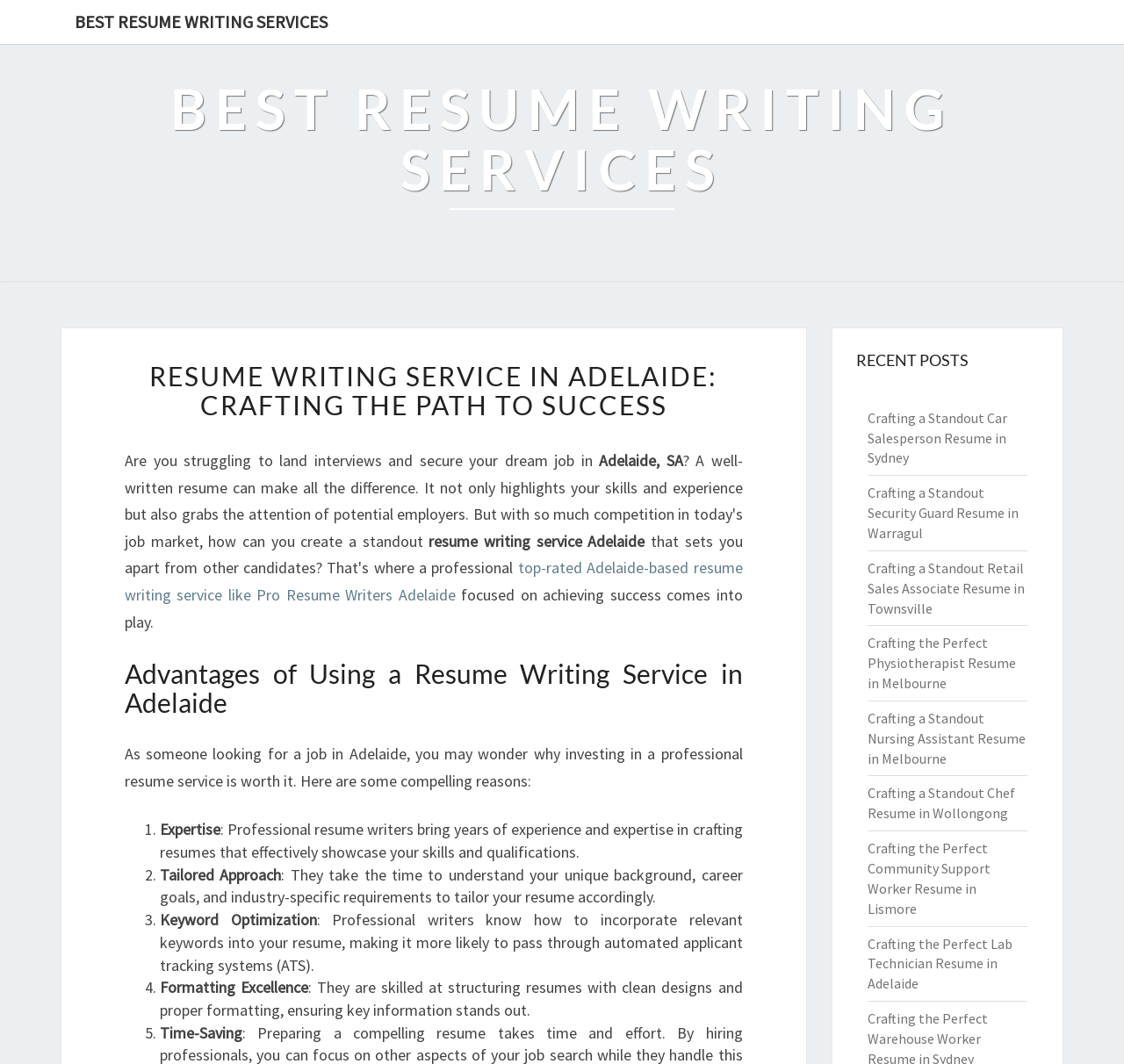Refer to the image and offer a detailed explanation in response to the question: How many recent posts are listed on the webpage?

The webpage has a section titled 'RECENT POSTS' that lists eight links to different articles, including 'Crafting a Standout Car Salesperson Resume in Sydney' and 'Crafting the Perfect Lab Technician Resume in Adelaide'.